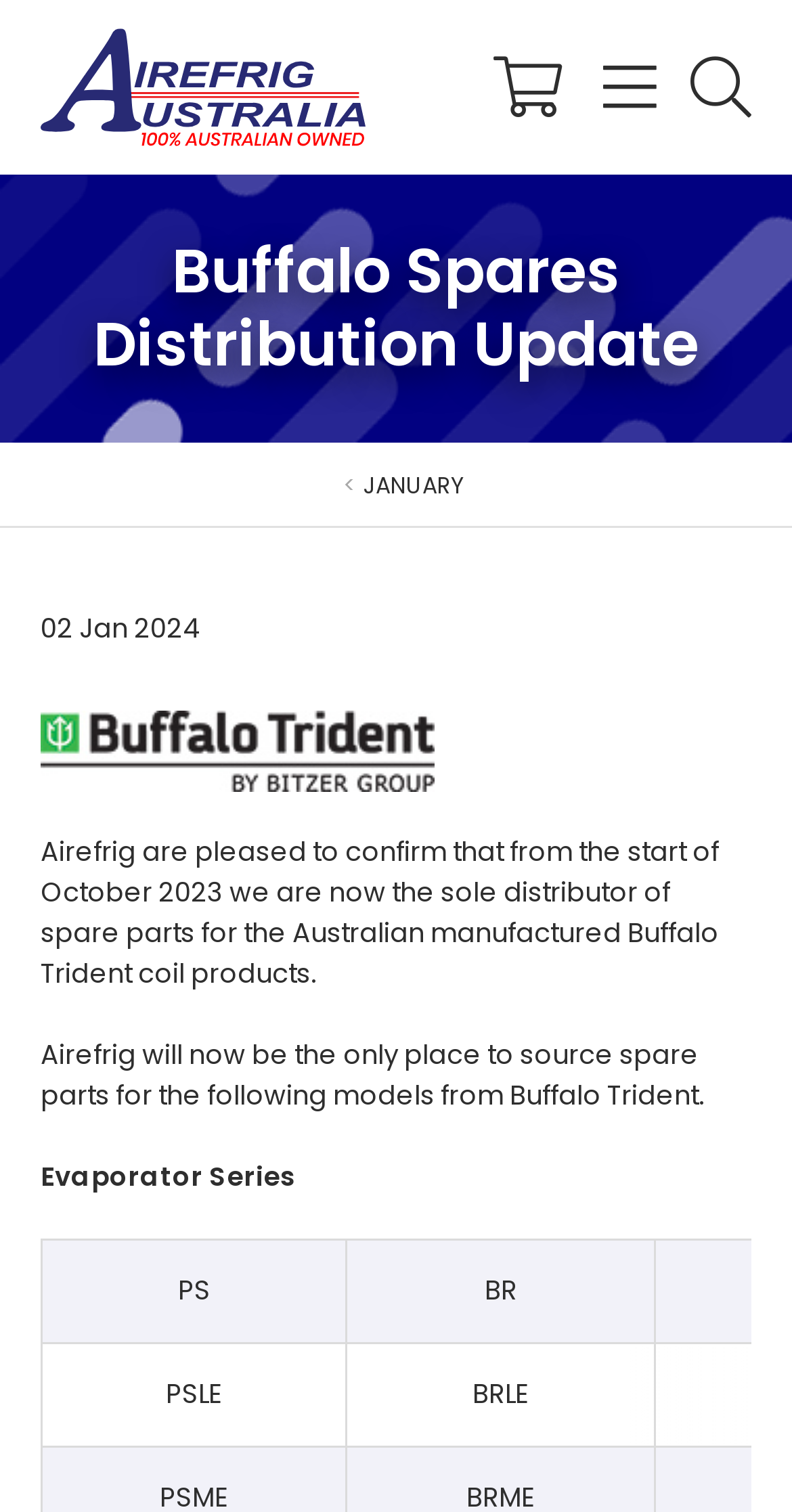How many grid cells are under the 'Evaporator Series' section?
Refer to the screenshot and deliver a thorough answer to the question presented.

Under the 'Evaporator Series' section, I found four grid cells with the texts 'PS', 'BR', 'PSLE', and 'BRLE', respectively.